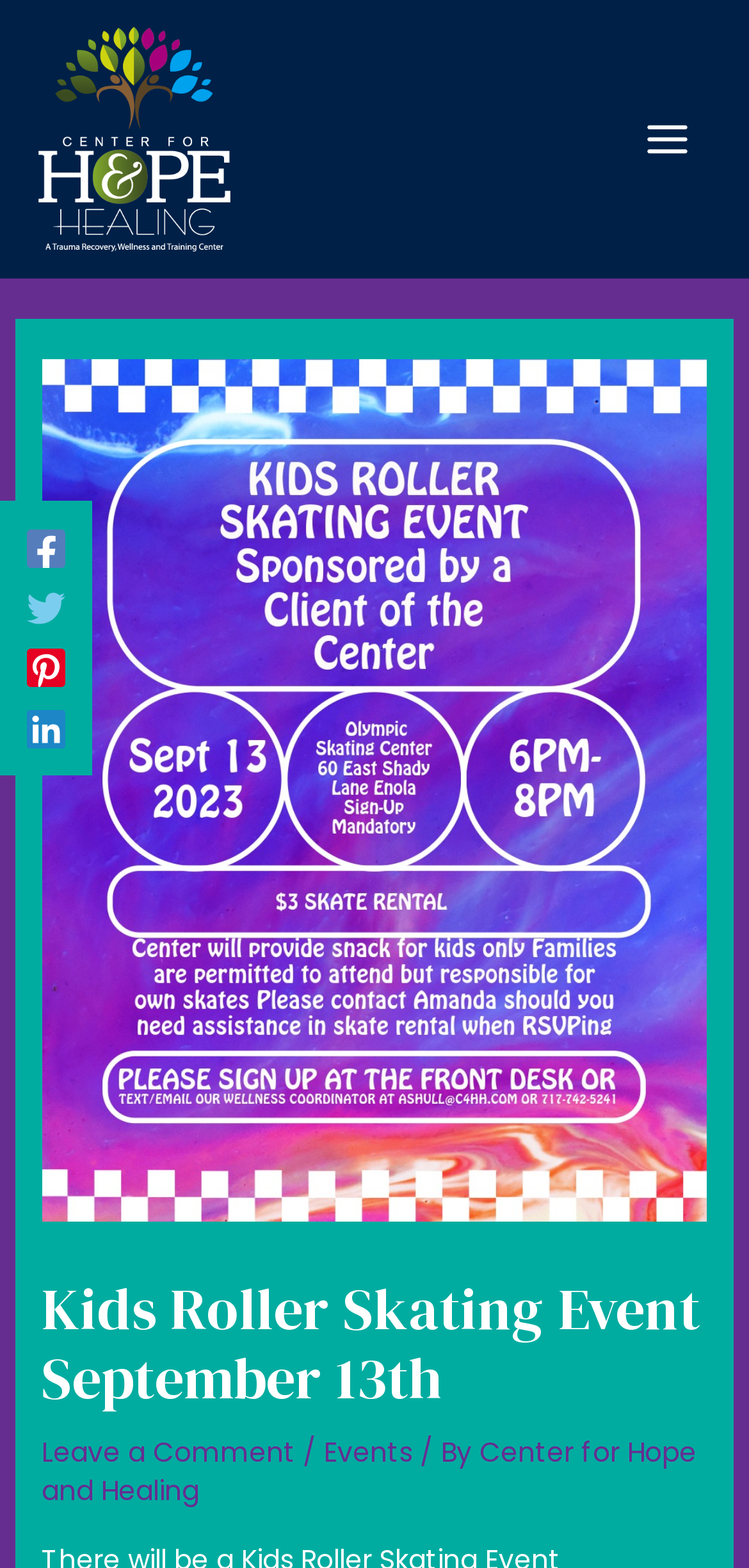Carefully examine the image and provide an in-depth answer to the question: What is the event name?

I found the event name by looking at the heading element with the text 'Kids Roller Skating Event September 13th' which is a child of the HeaderAsNonLandmark element.